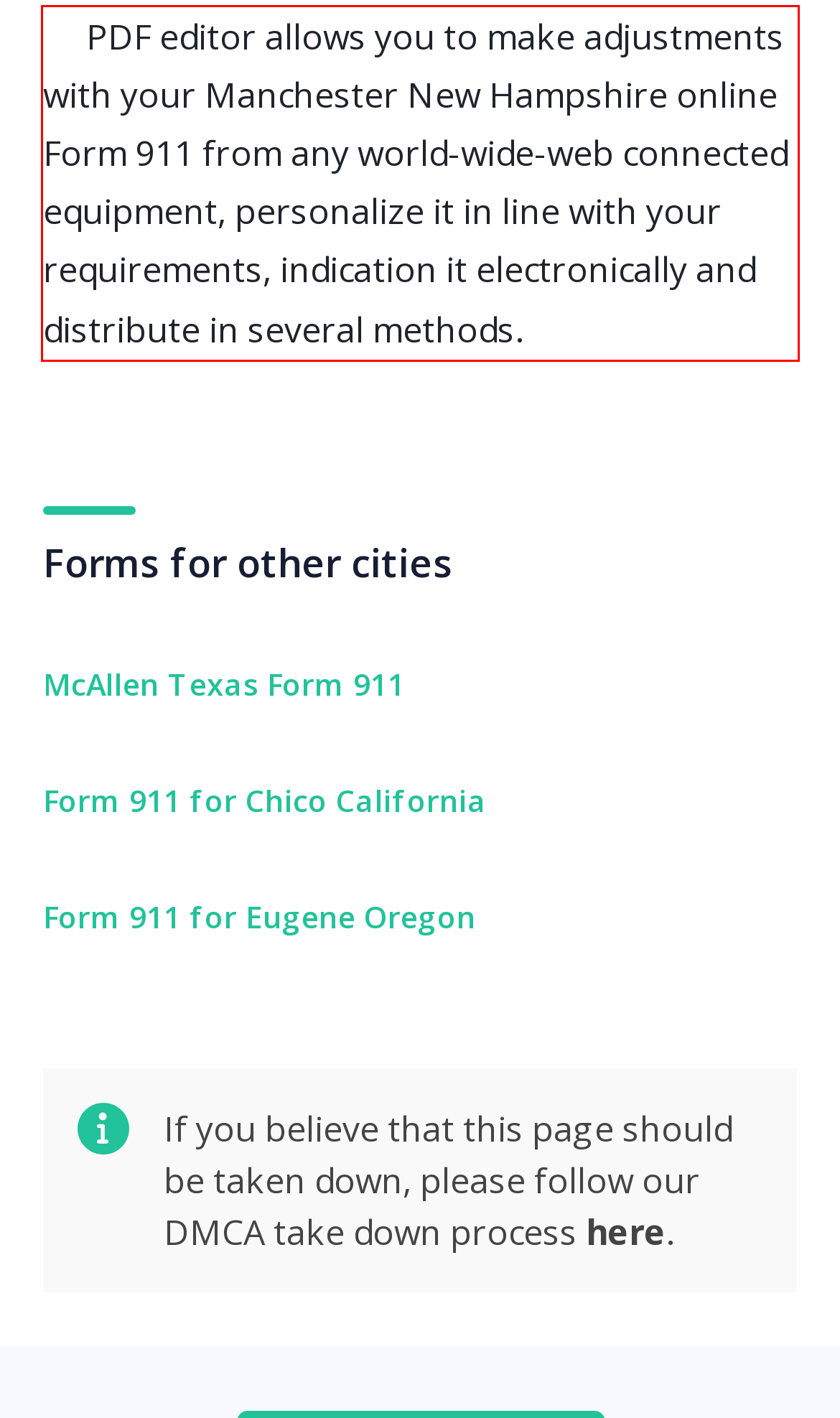Identify the text inside the red bounding box on the provided webpage screenshot by performing OCR.

PDF editor allows you to make adjustments with your Manchester New Hampshire online Form 911 from any world-wide-web connected equipment, personalize it in line with your requirements, indication it electronically and distribute in several methods.